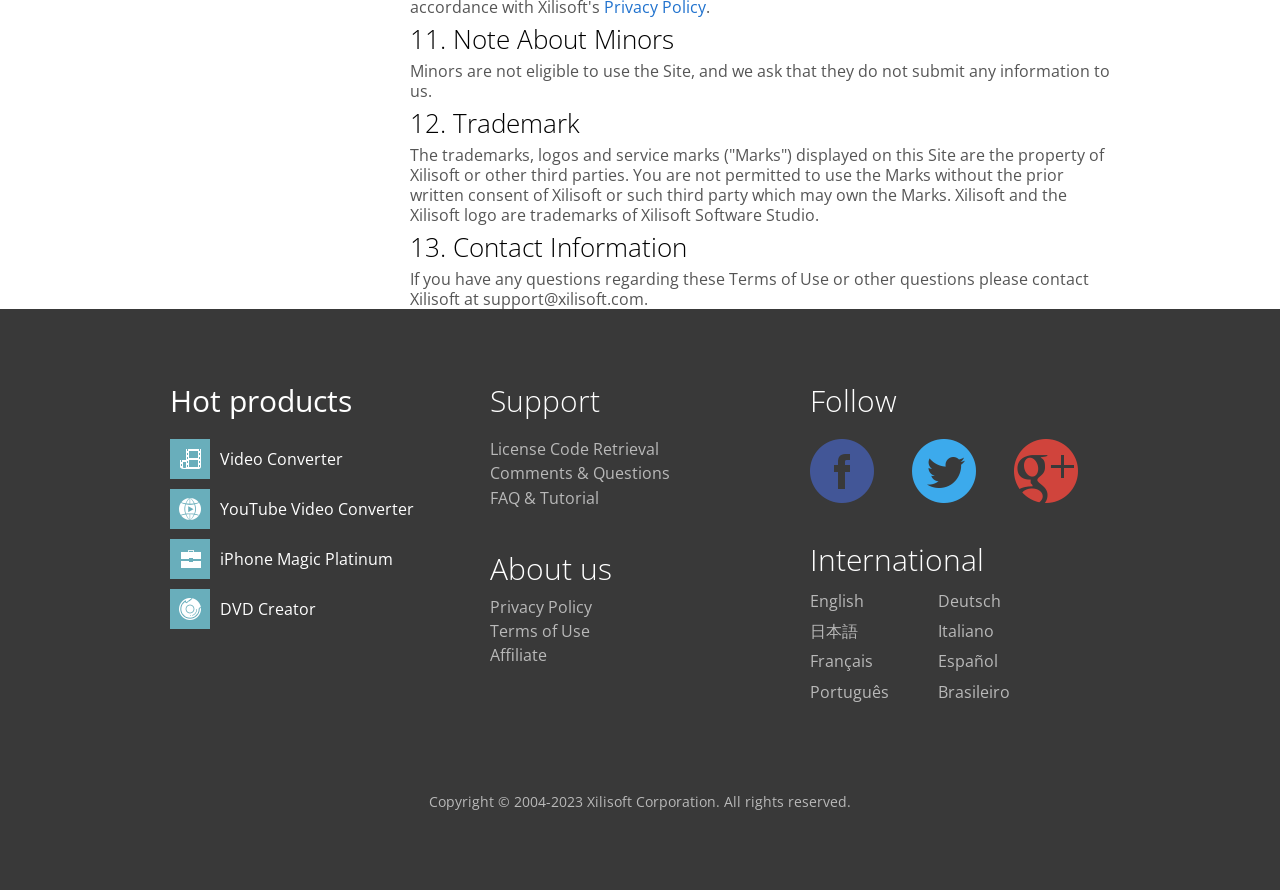Please locate the bounding box coordinates of the element that should be clicked to achieve the given instruction: "Contact Xilisoft".

[0.32, 0.301, 0.851, 0.349]